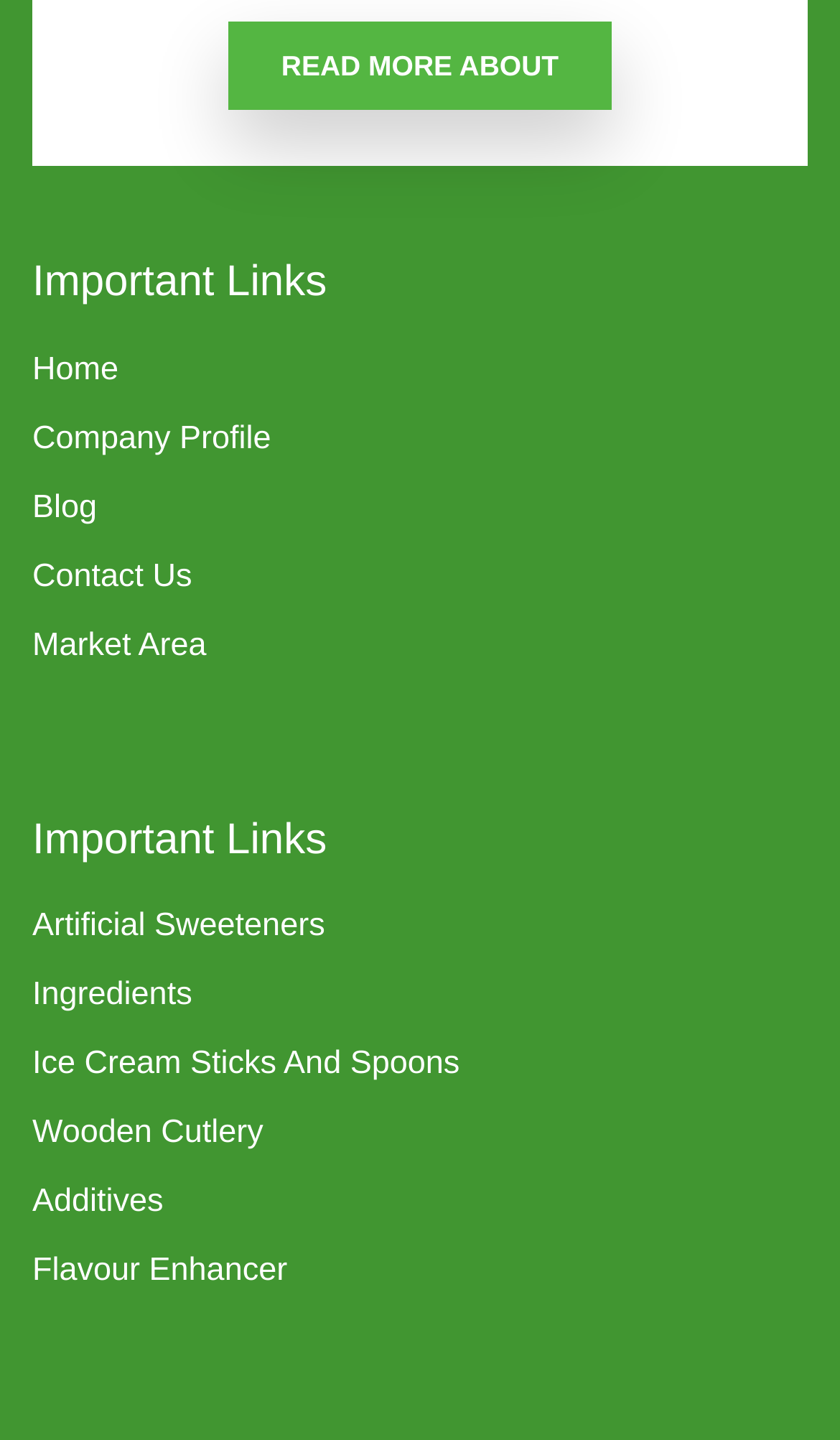Find the bounding box of the UI element described as: "Wooden Cutlery". The bounding box coordinates should be given as four float values between 0 and 1, i.e., [left, top, right, bottom].

[0.038, 0.771, 0.962, 0.804]